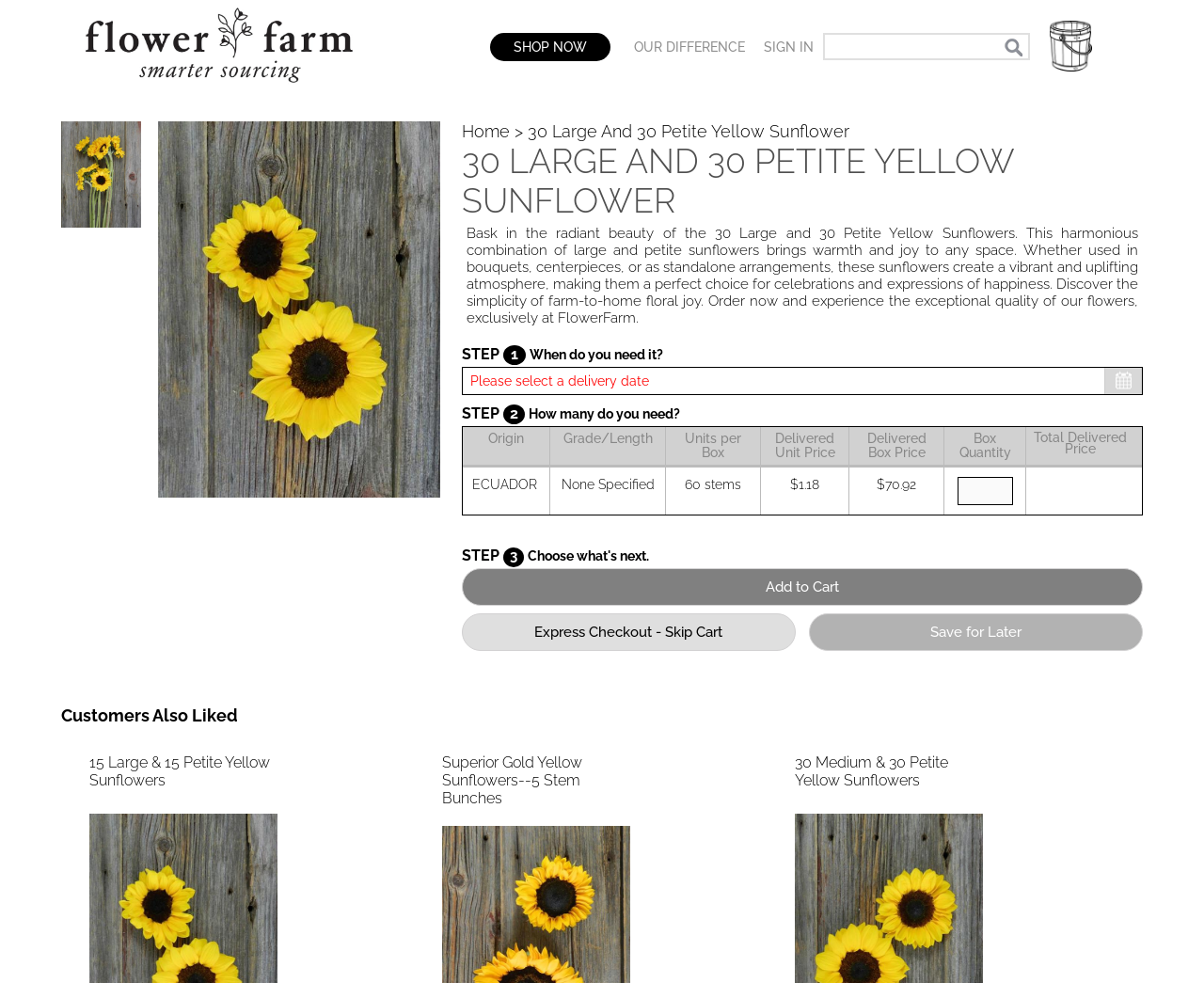Given the element description, predict the bounding box coordinates in the format (top-left x, top-left y, bottom-right x, bottom-right y). Make sure all values are between 0 and 1. Here is the element description: Our Difference

[0.519, 0.019, 0.627, 0.091]